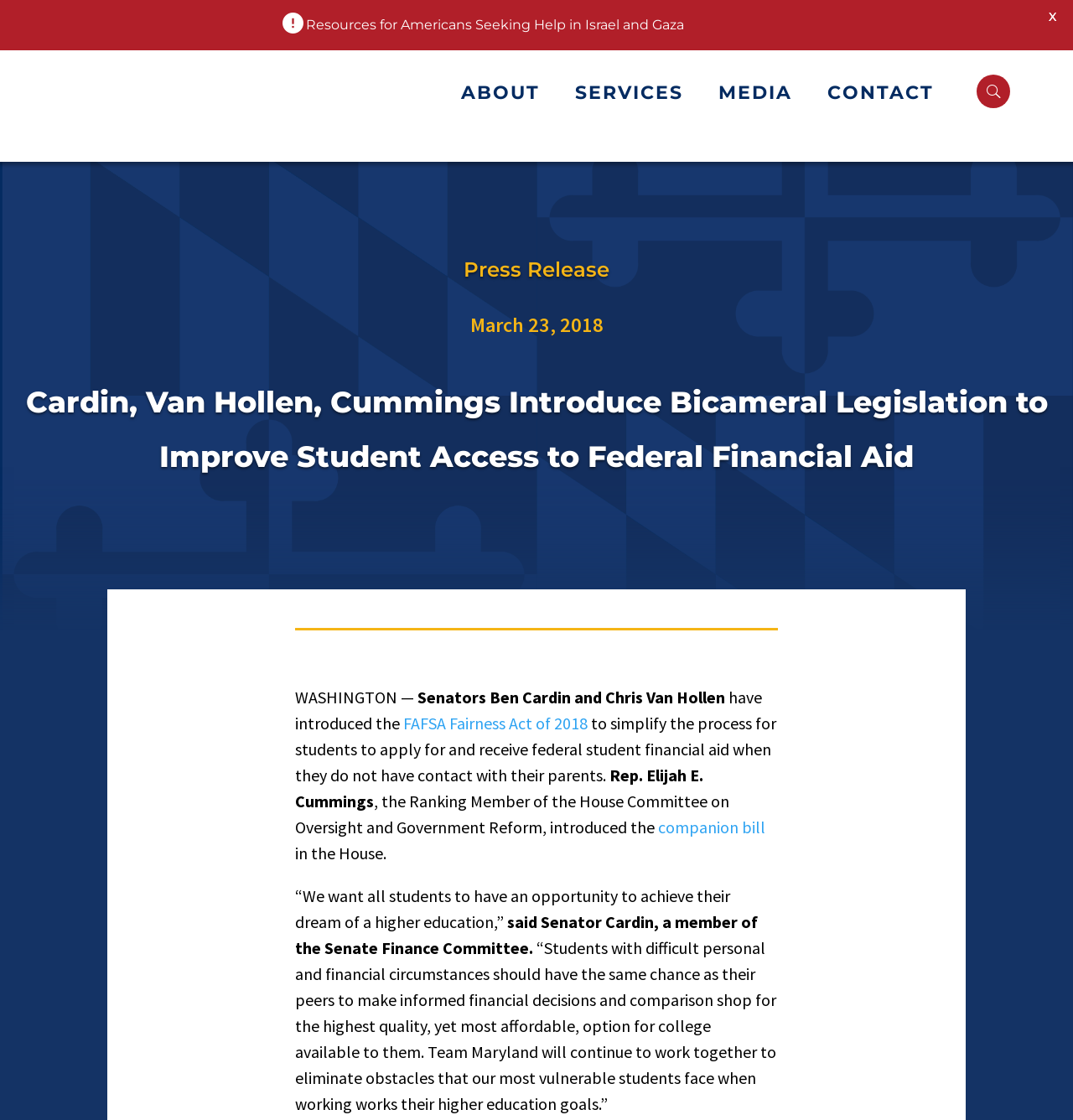Analyze the image and deliver a detailed answer to the question: Who is the Ranking Member of the House Committee on Oversight and Government Reform?

I found the information about the Ranking Member of the House Committee on Oversight and Government Reform by reading the static text elements that mention Rep. Elijah E. Cummings in this context.